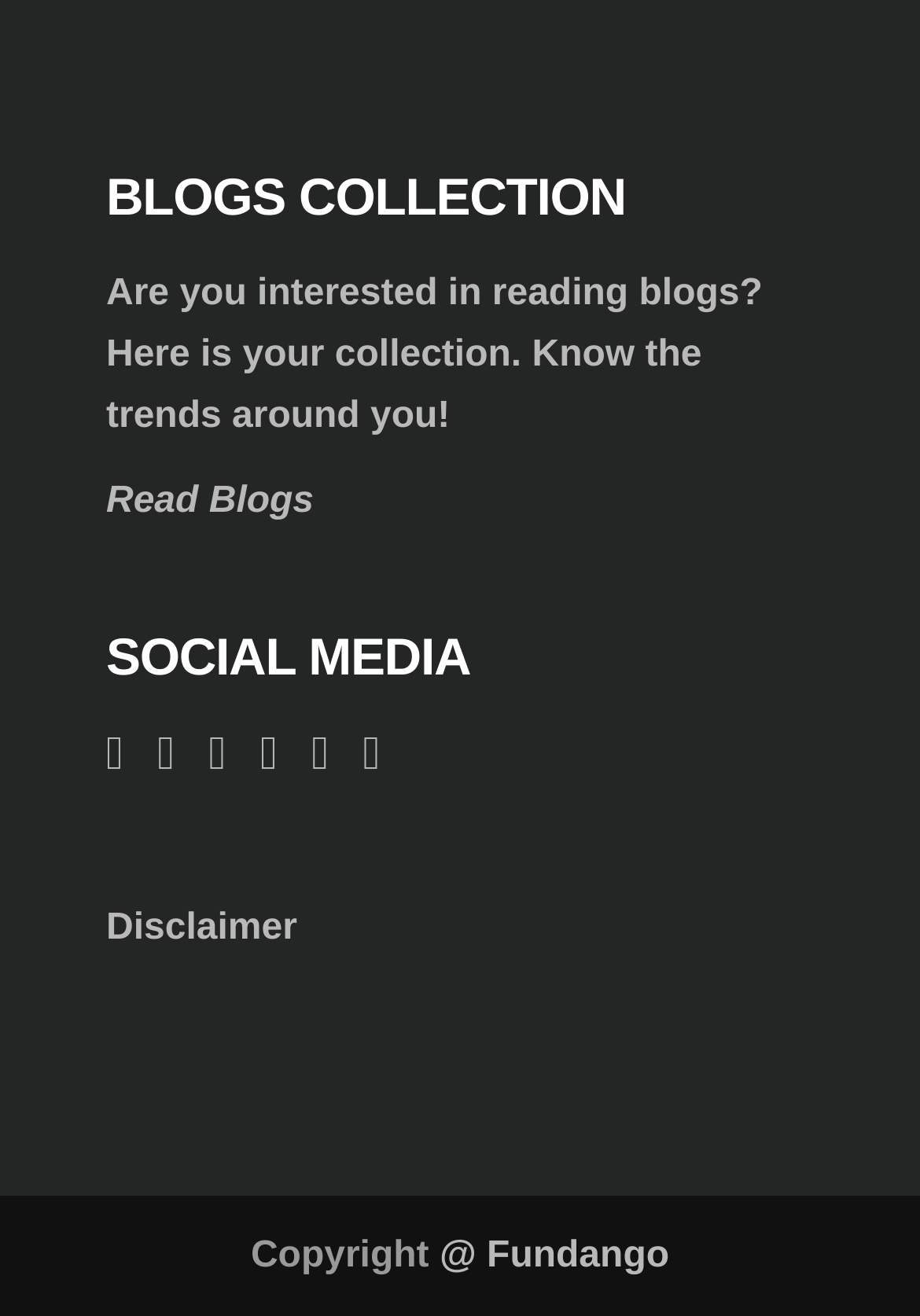Extract the bounding box for the UI element that matches this description: "Read Blogs".

[0.115, 0.366, 0.341, 0.396]